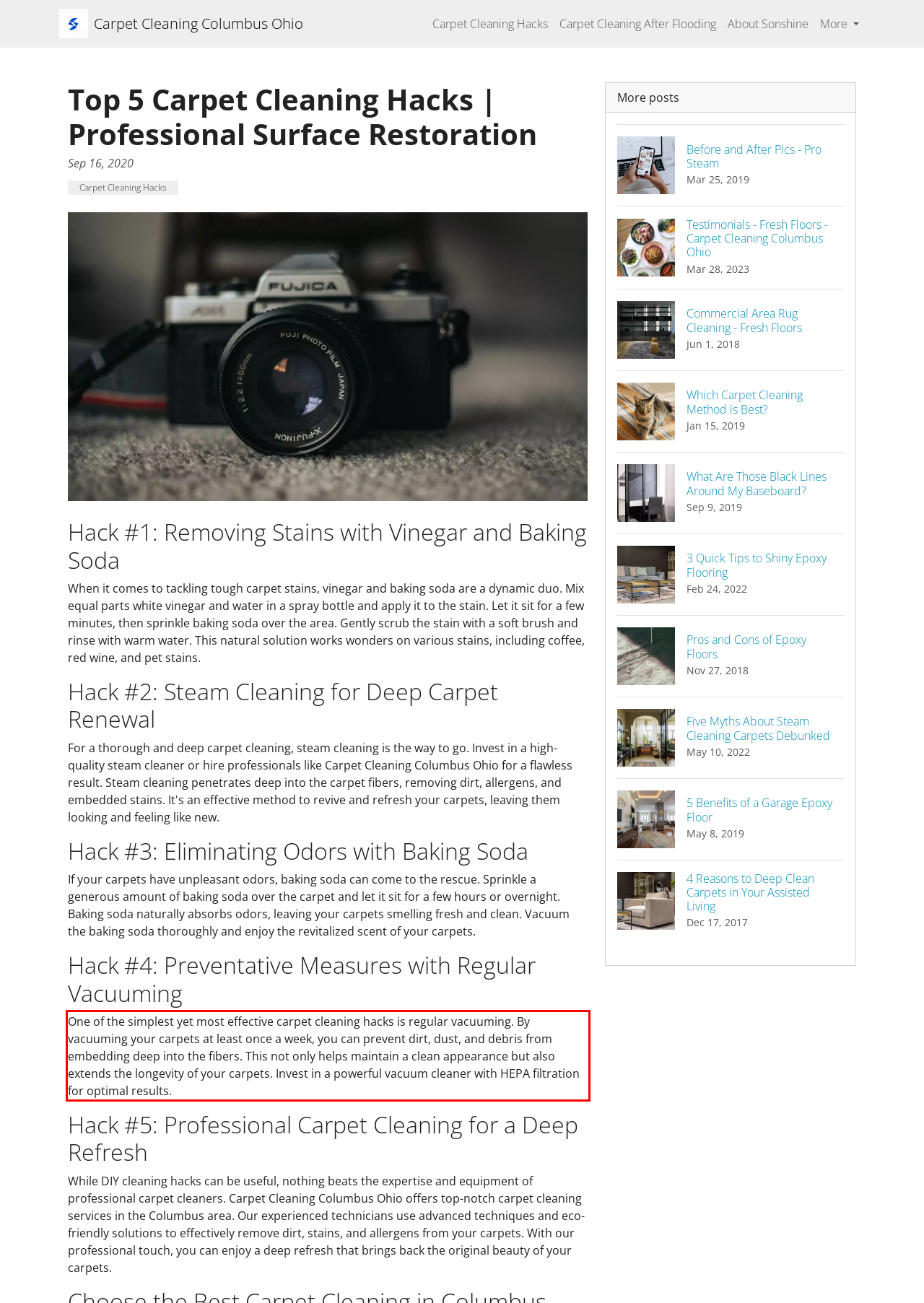You have a screenshot of a webpage with a UI element highlighted by a red bounding box. Use OCR to obtain the text within this highlighted area.

One of the simplest yet most effective carpet cleaning hacks is regular vacuuming. By vacuuming your carpets at least once a week, you can prevent dirt, dust, and debris from embedding deep into the fibers. This not only helps maintain a clean appearance but also extends the longevity of your carpets. Invest in a powerful vacuum cleaner with HEPA filtration for optimal results.